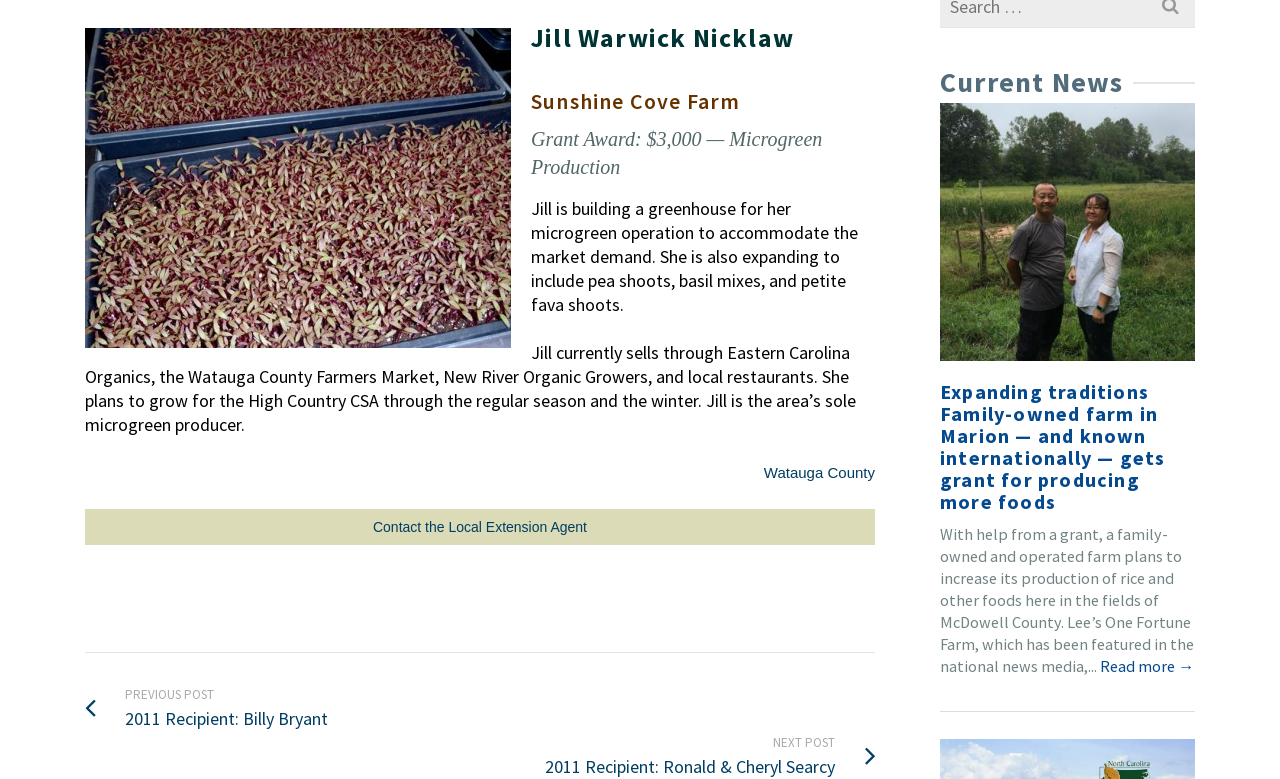Using the element description Read more →, predict the bounding box coordinates for the UI element. Provide the coordinates in (top-left x, top-left y, bottom-right x, bottom-right y) format with values ranging from 0 to 1.

[0.859, 0.842, 0.933, 0.868]